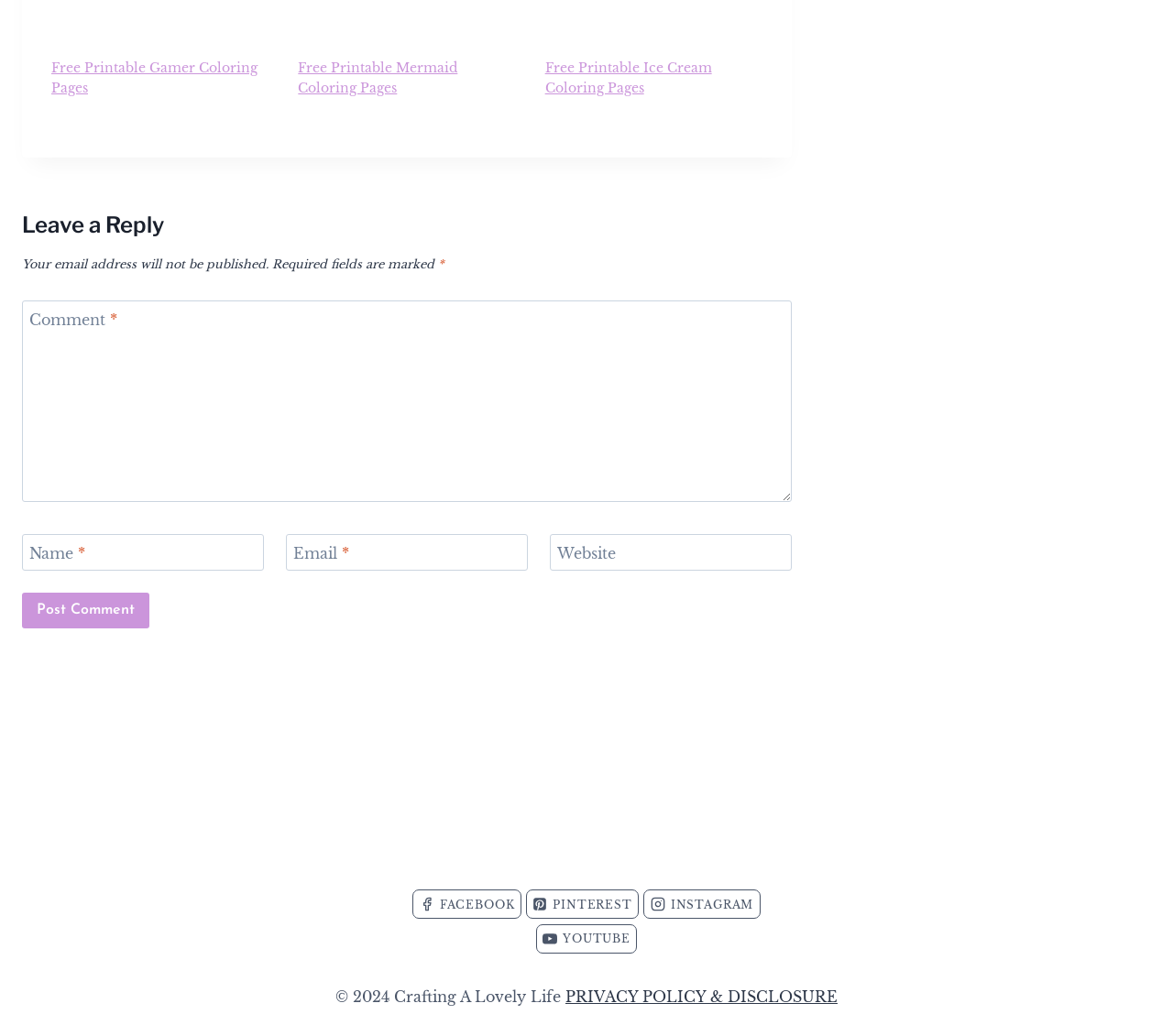Using the provided element description: "name="submit" value="Post Comment"", identify the bounding box coordinates. The coordinates should be four floats between 0 and 1 in the order [left, top, right, bottom].

[0.019, 0.572, 0.127, 0.606]